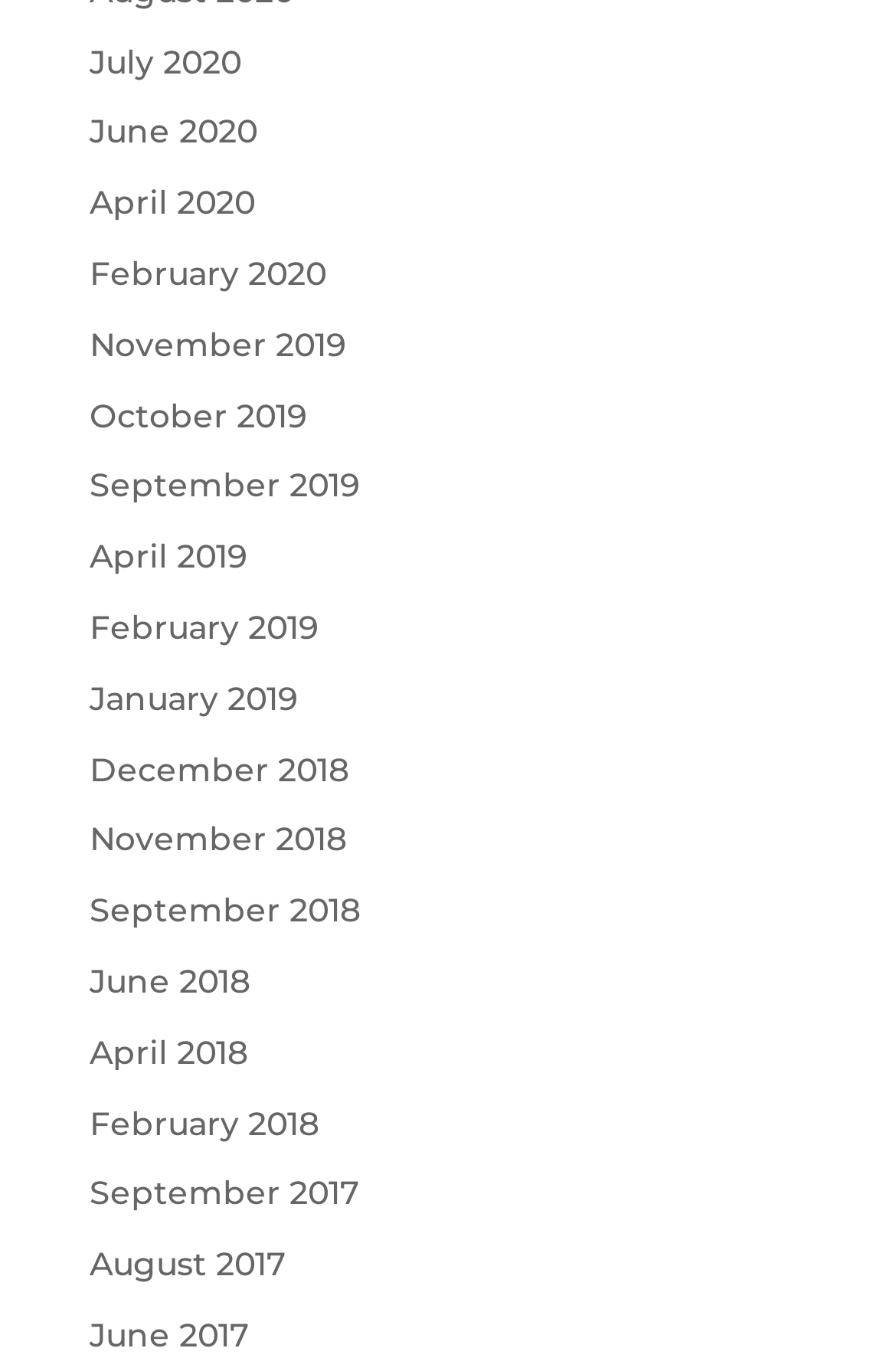Refer to the element description November 2019 and identify the corresponding bounding box in the screenshot. Format the coordinates as (top-left x, top-left y, bottom-right x, bottom-right y) with values in the range of 0 to 1.

[0.1, 0.236, 0.387, 0.266]